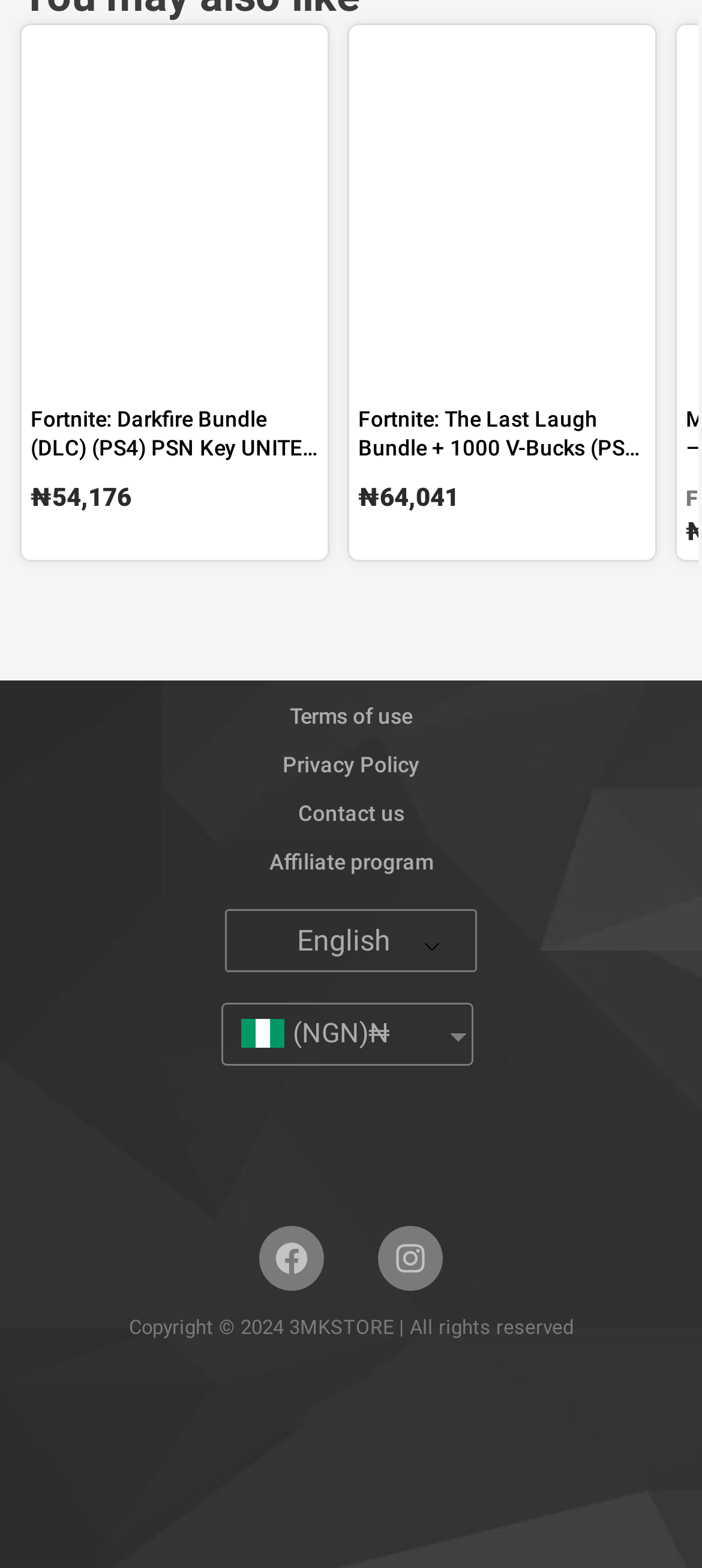What is the price of Fortnite: Darkfire Bundle (DLC) (PS4) PSN Key UNITED STATES?
Based on the screenshot, provide your answer in one word or phrase.

₦54,176